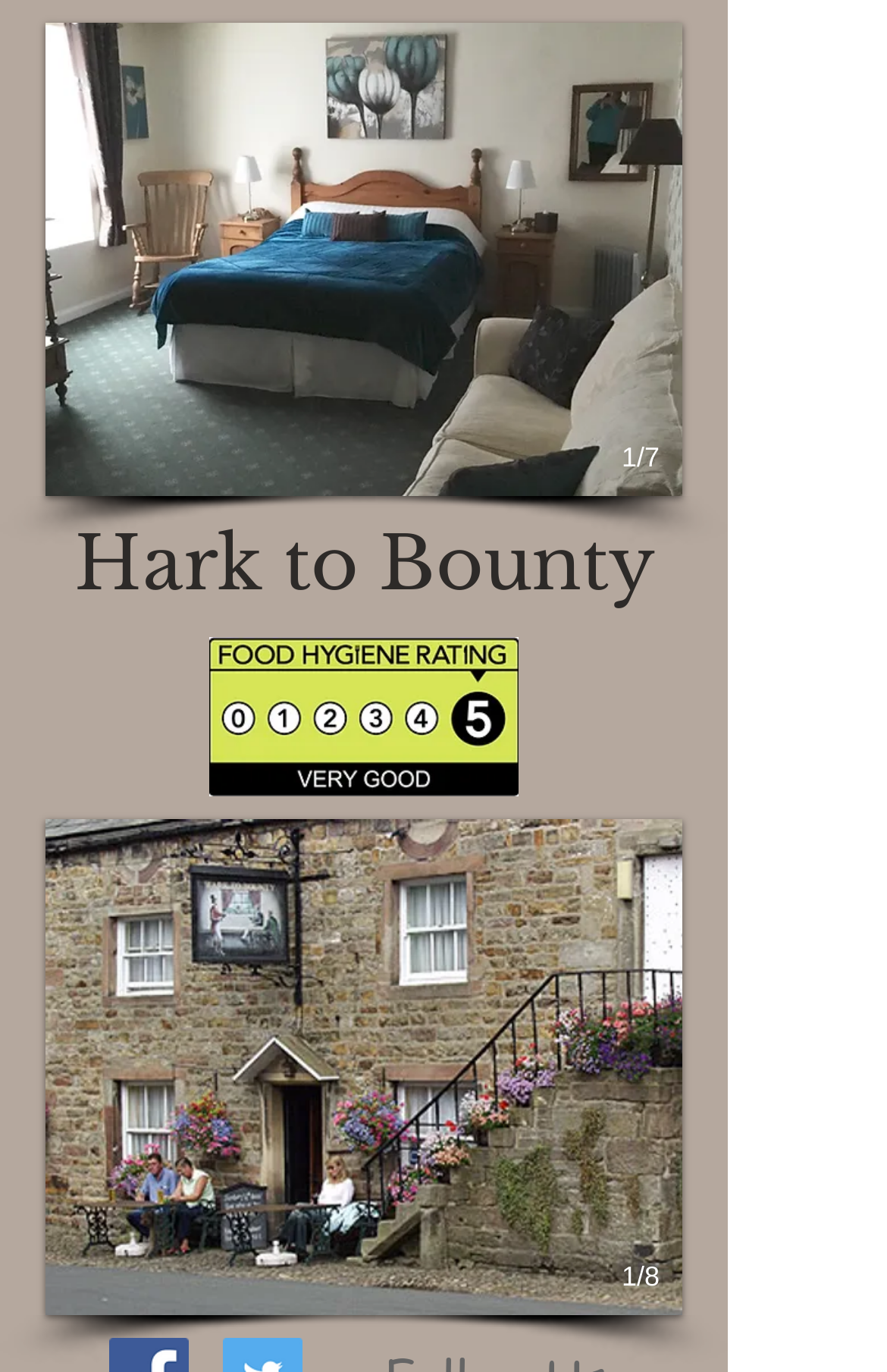Respond to the question below with a single word or phrase:
What is the name of the first slide in the gallery?

The Old Post Office